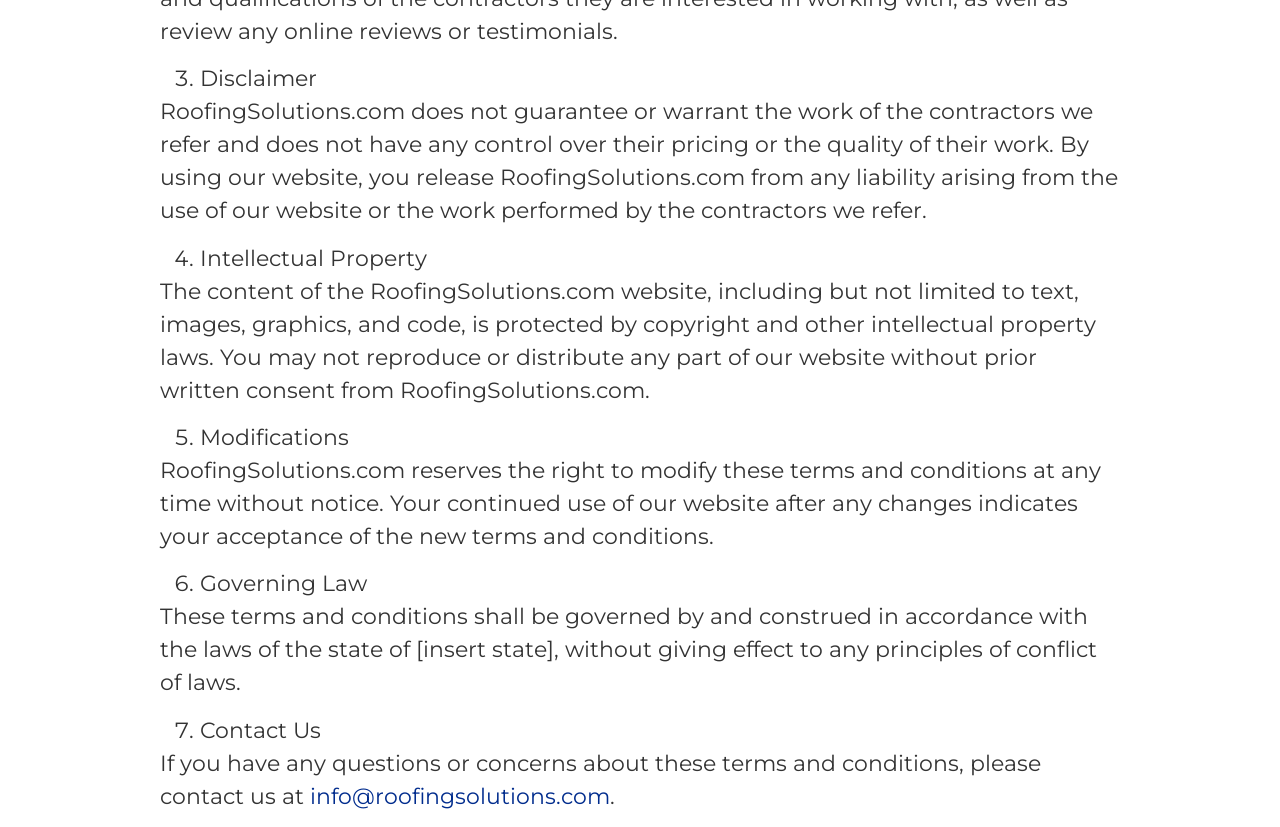Identify the bounding box coordinates for the UI element described as follows: "info@roofingsolutions.com". Ensure the coordinates are four float numbers between 0 and 1, formatted as [left, top, right, bottom].

[0.242, 0.946, 0.477, 0.979]